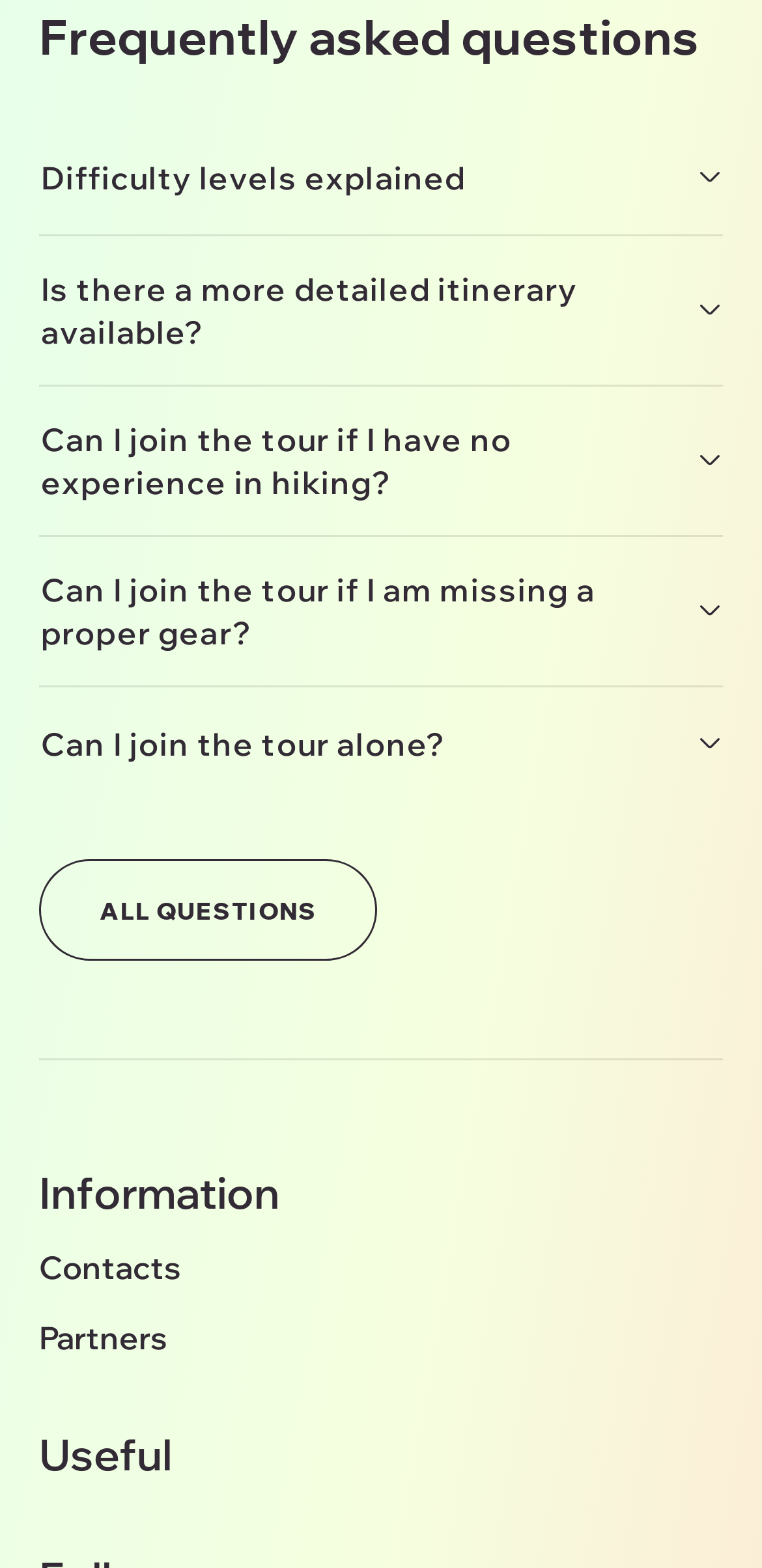Find the bounding box coordinates for the area that should be clicked to accomplish the instruction: "Show all questions".

[0.051, 0.549, 0.496, 0.613]